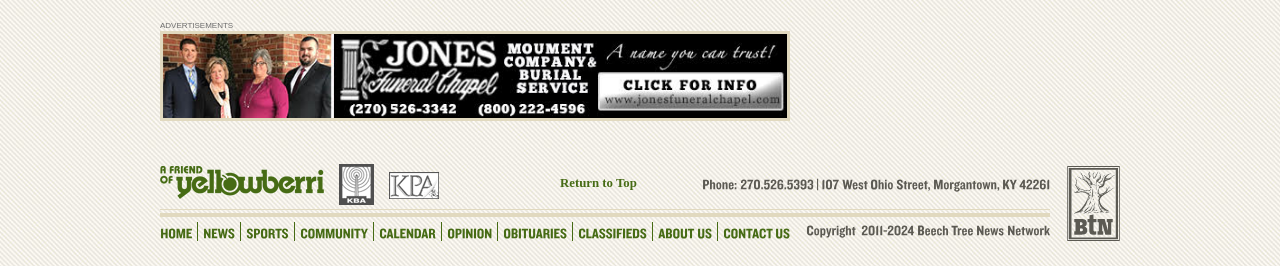How many links are there above the main navigation menu?
Using the screenshot, give a one-word or short phrase answer.

5